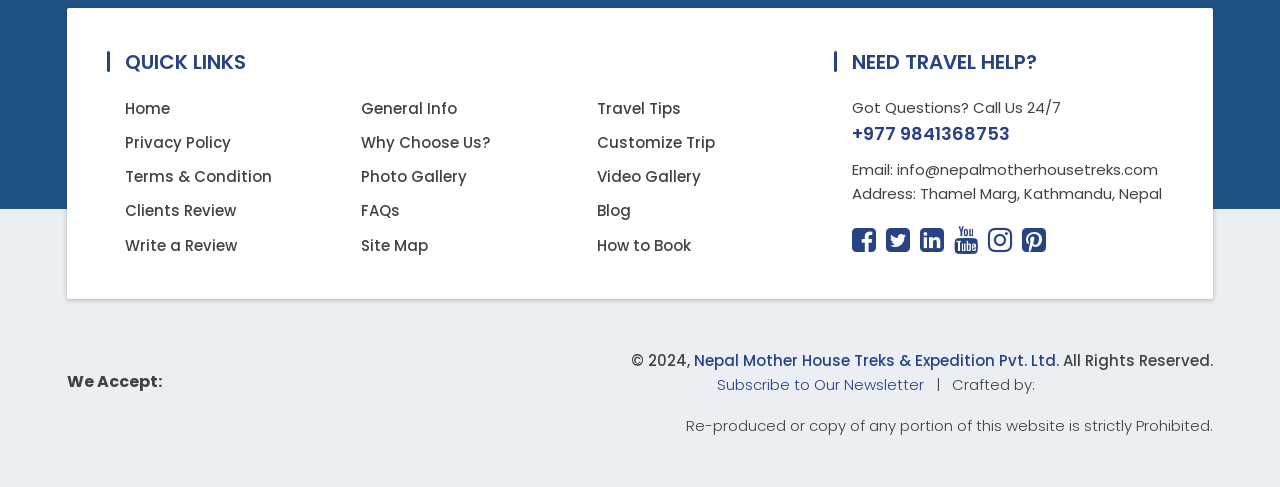Identify the bounding box of the UI element that matches this description: "Video Gallery".

[0.467, 0.335, 0.548, 0.389]